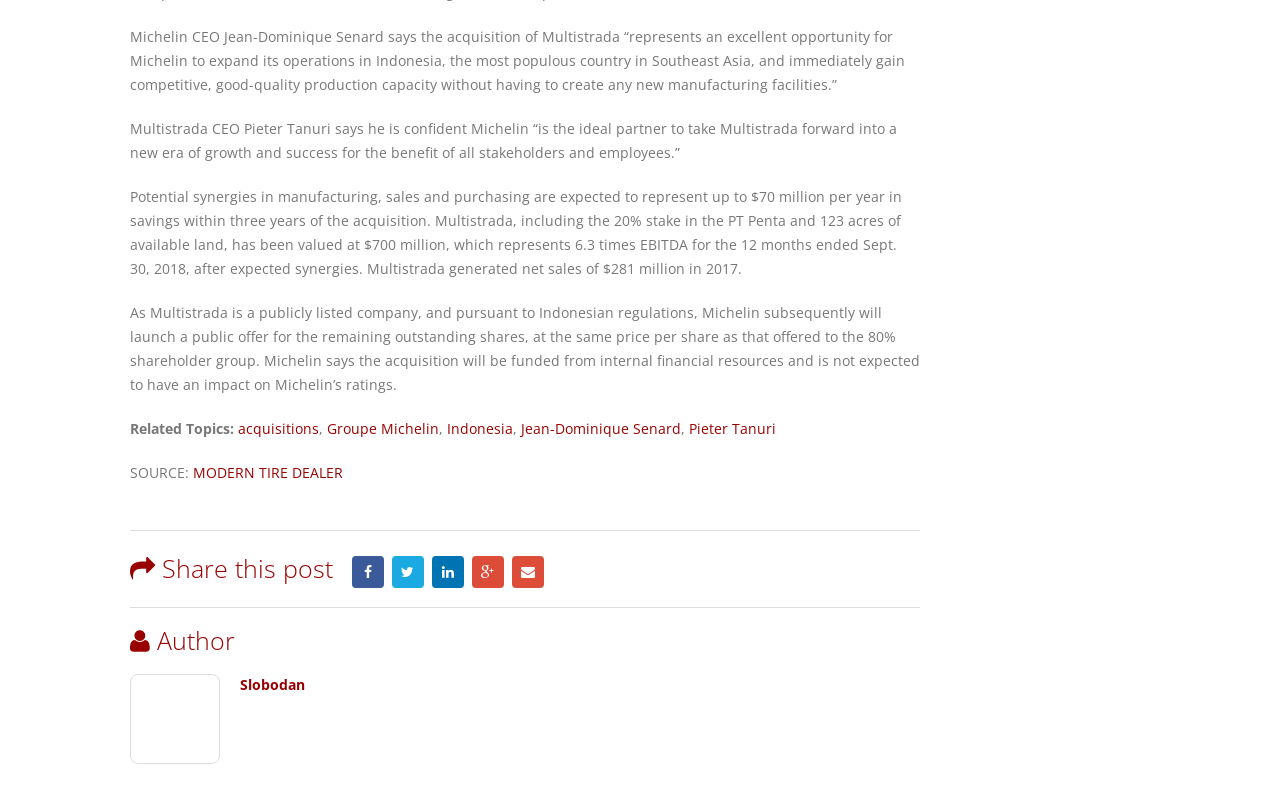What is the source of the article?
Kindly offer a comprehensive and detailed response to the question.

The webpage mentions 'SOURCE: MODERN TIRE DEALER' at the bottom, indicating that the article is sourced from MODERN TIRE DEALER.